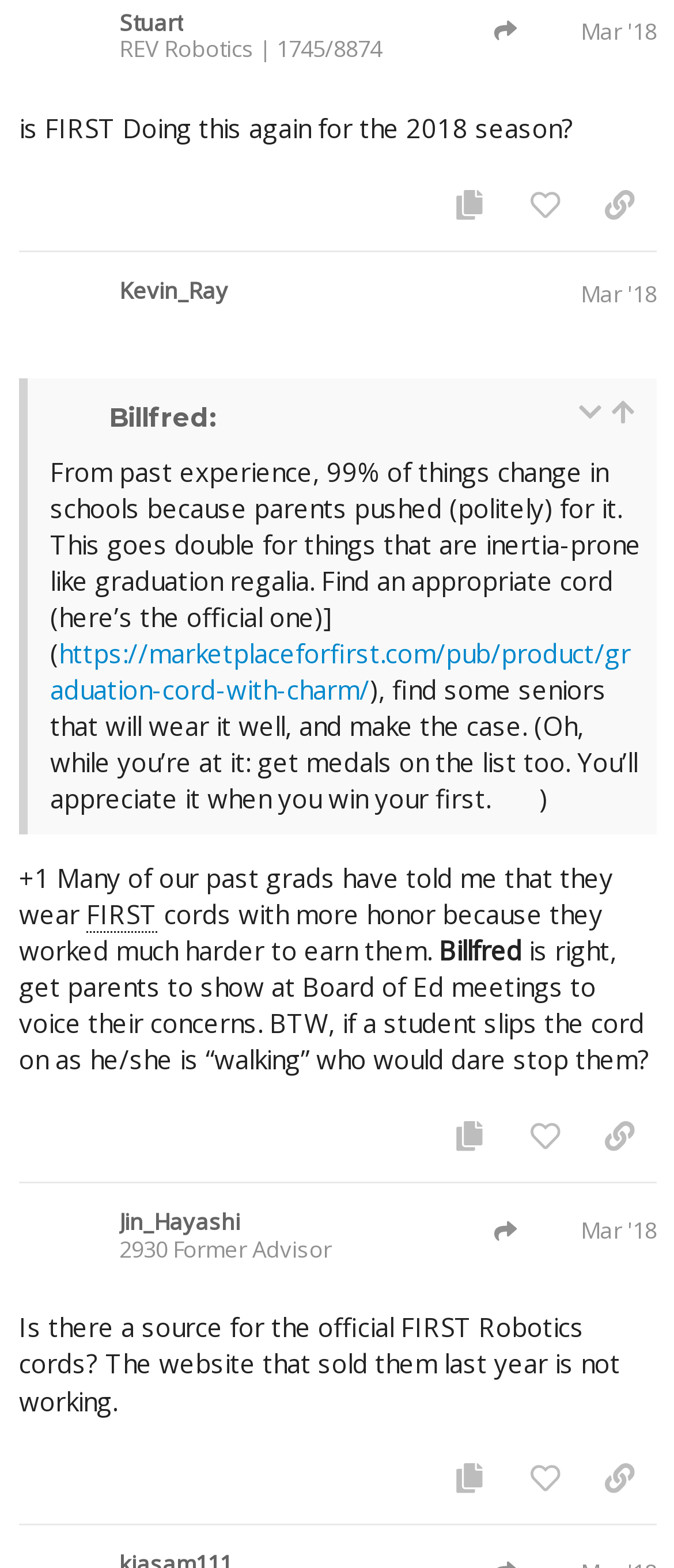Please identify the bounding box coordinates of the clickable region that I should interact with to perform the following instruction: "Click the 'copy a link to this post to clipboard' button". The coordinates should be expressed as four float numbers between 0 and 1, i.e., [left, top, right, bottom].

[0.864, 0.11, 0.974, 0.151]